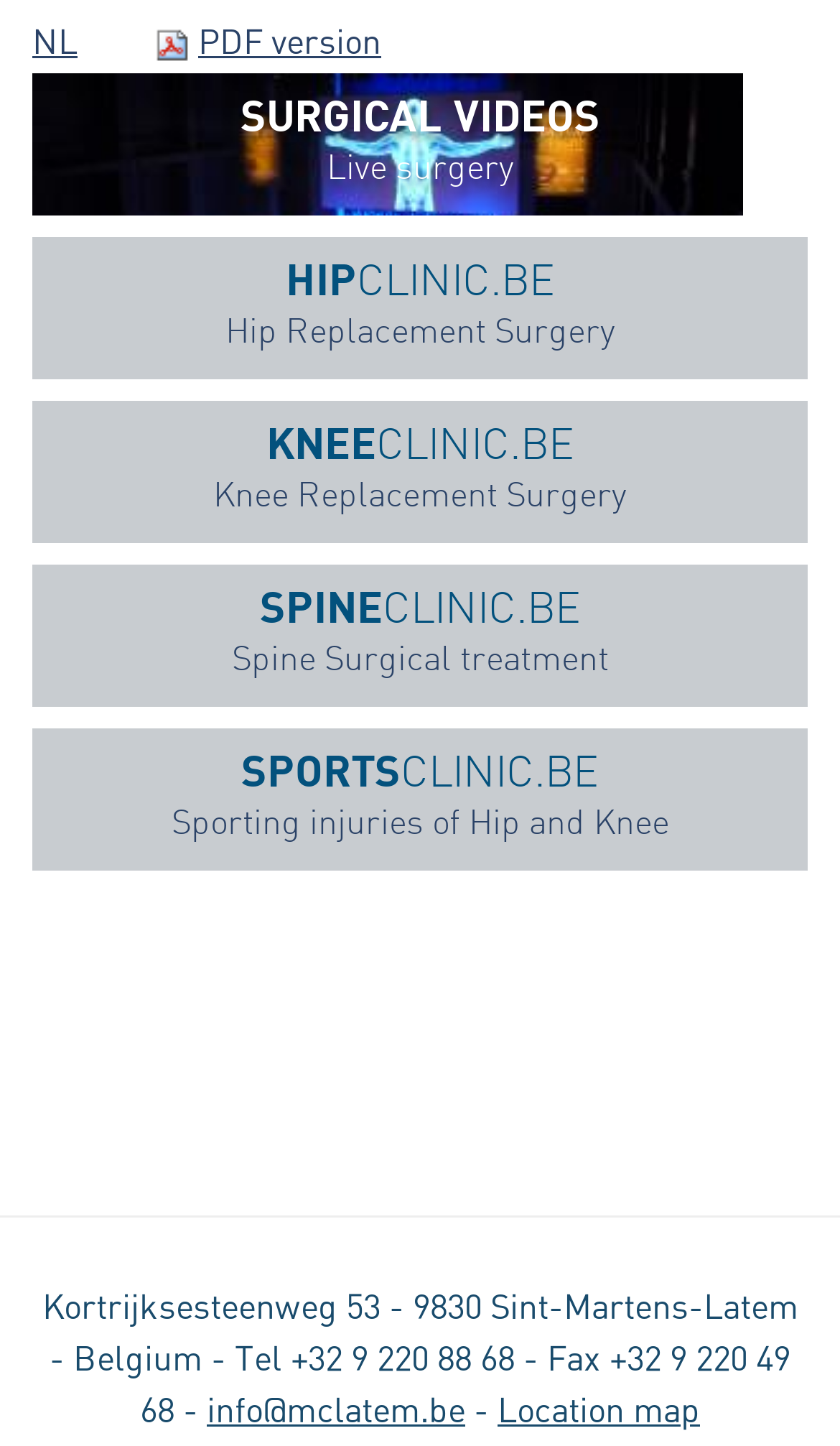Identify the bounding box for the UI element described as: "info@mclatem.be". Ensure the coordinates are four float numbers between 0 and 1, formatted as [left, top, right, bottom].

[0.246, 0.964, 0.554, 0.988]